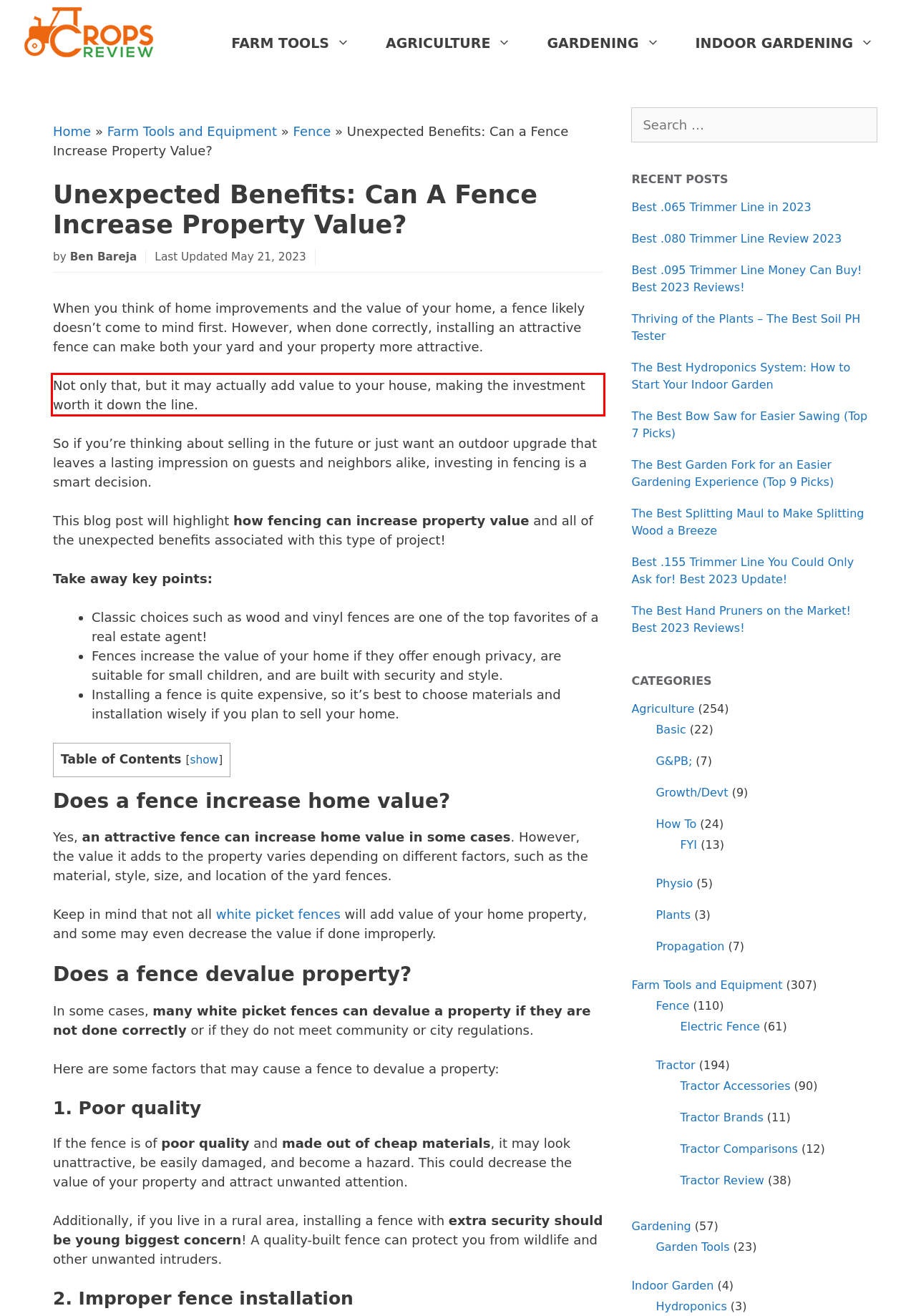Perform OCR on the text inside the red-bordered box in the provided screenshot and output the content.

Not only that, but it may actually add value to your house, making the investment worth it down the line.